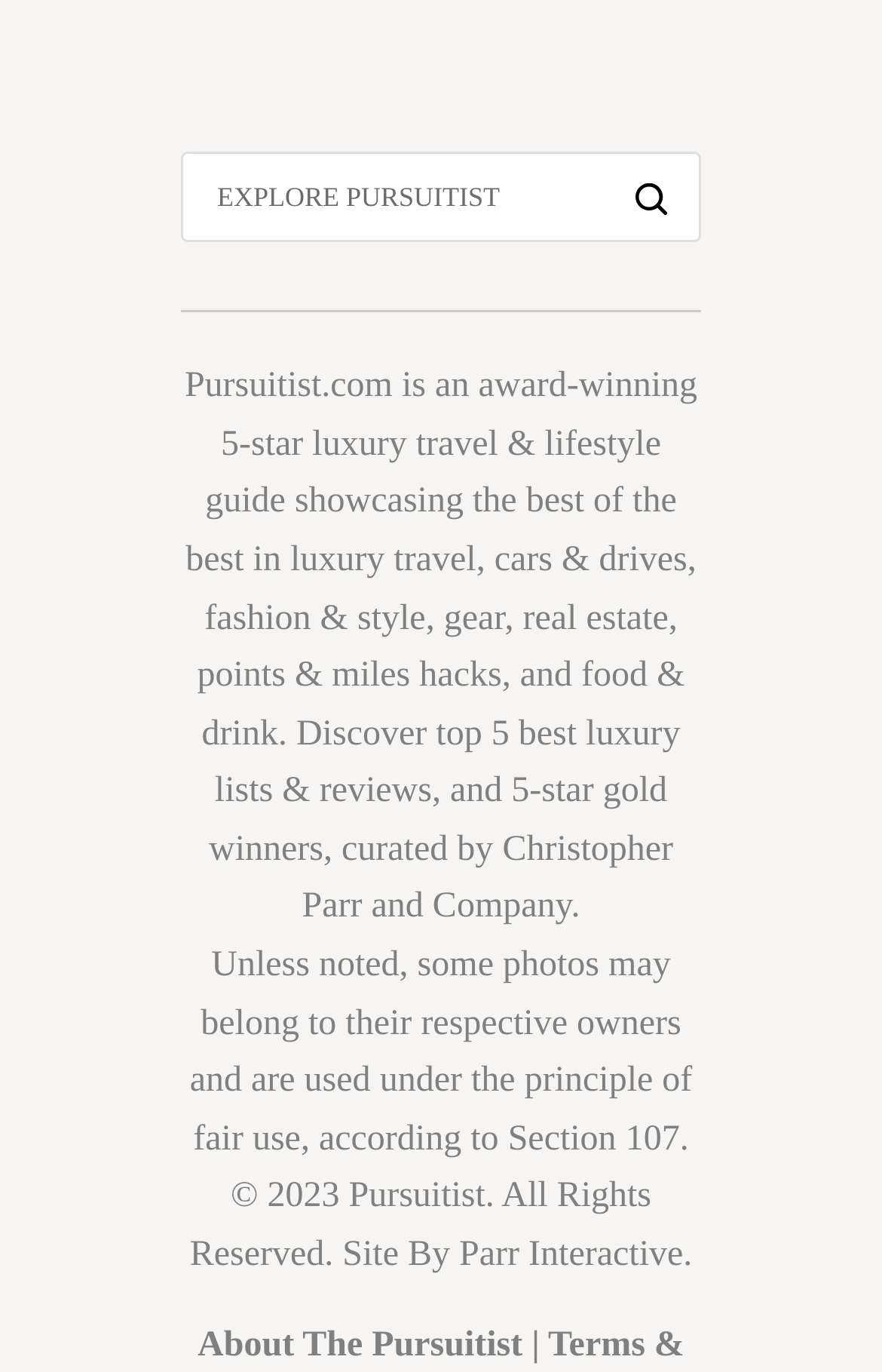Predict the bounding box coordinates of the area that should be clicked to accomplish the following instruction: "Search for luxury travel". The bounding box coordinates should consist of four float numbers between 0 and 1, i.e., [left, top, right, bottom].

[0.205, 0.111, 0.795, 0.177]